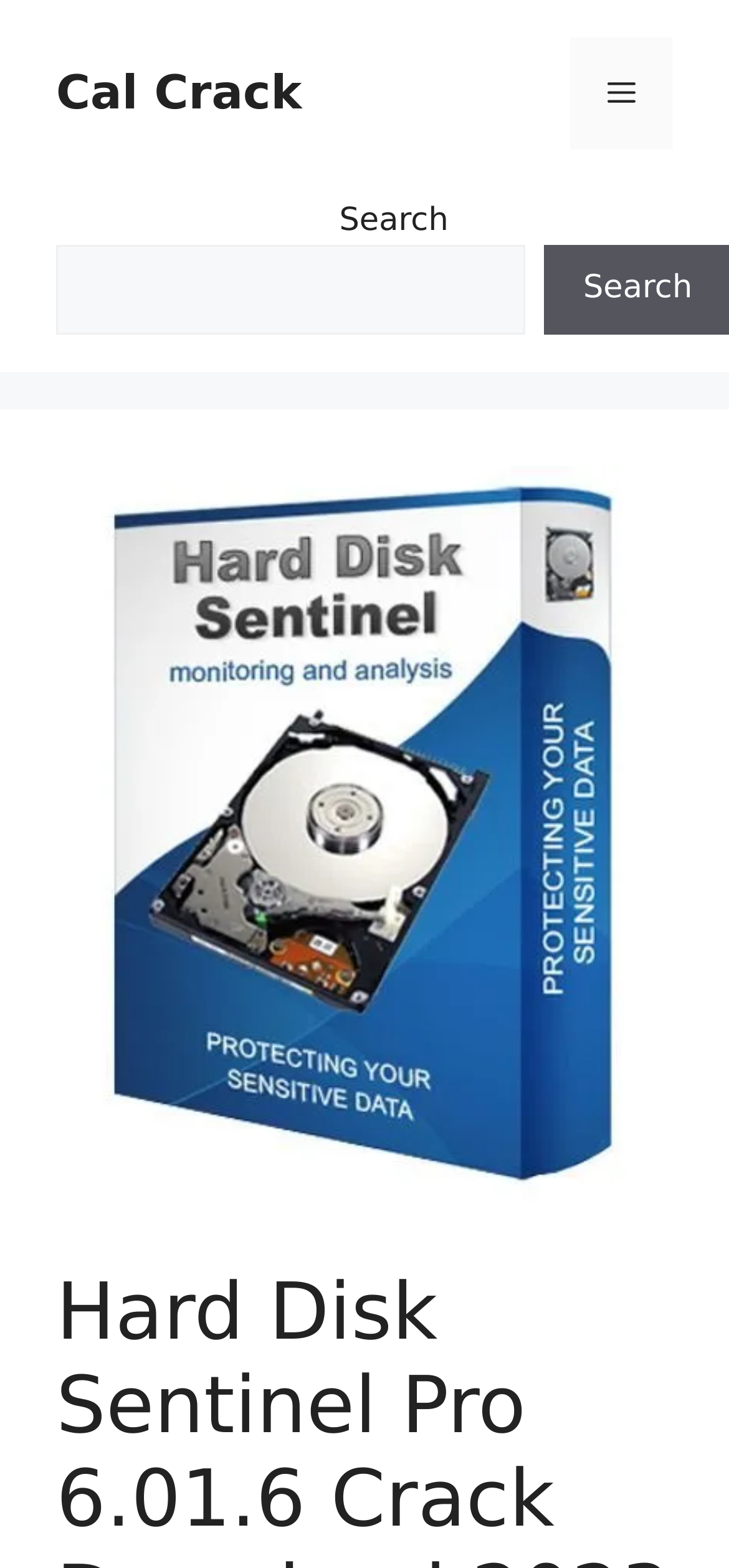Please find and give the text of the main heading on the webpage.

Hard Disk Sentinel Pro 6.01.6 Crack Download 2023